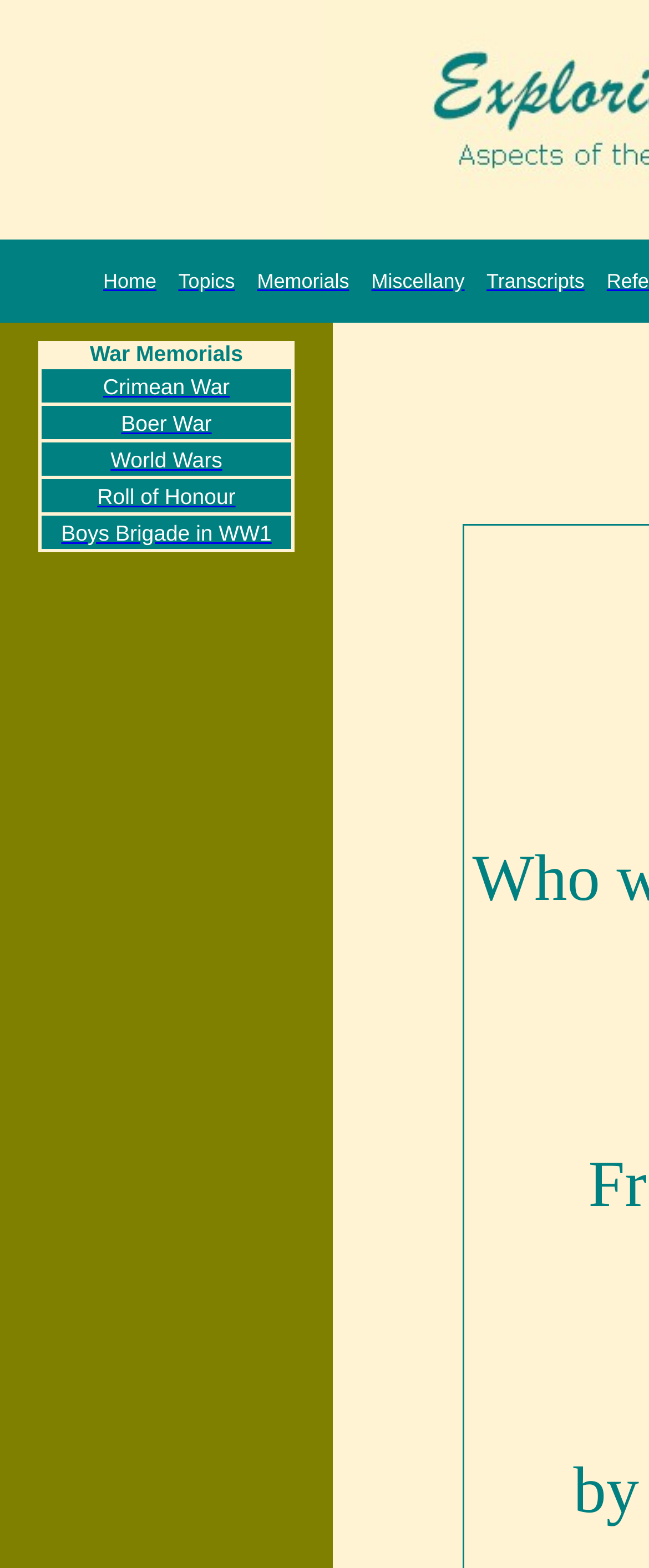Highlight the bounding box coordinates of the element you need to click to perform the following instruction: "Click on Home."

[0.159, 0.172, 0.241, 0.187]